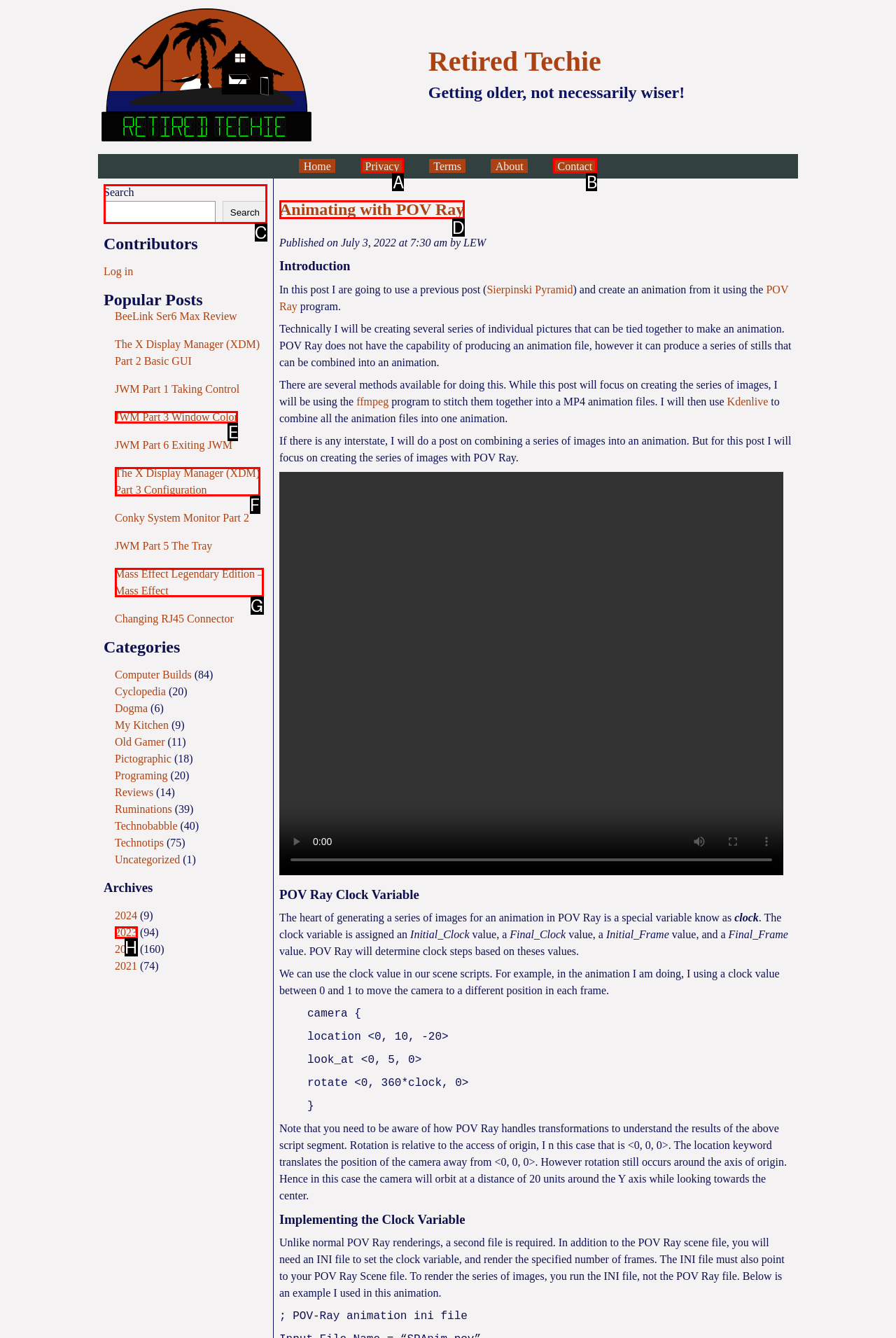Select the appropriate letter to fulfill the given instruction: Search for something
Provide the letter of the correct option directly.

C